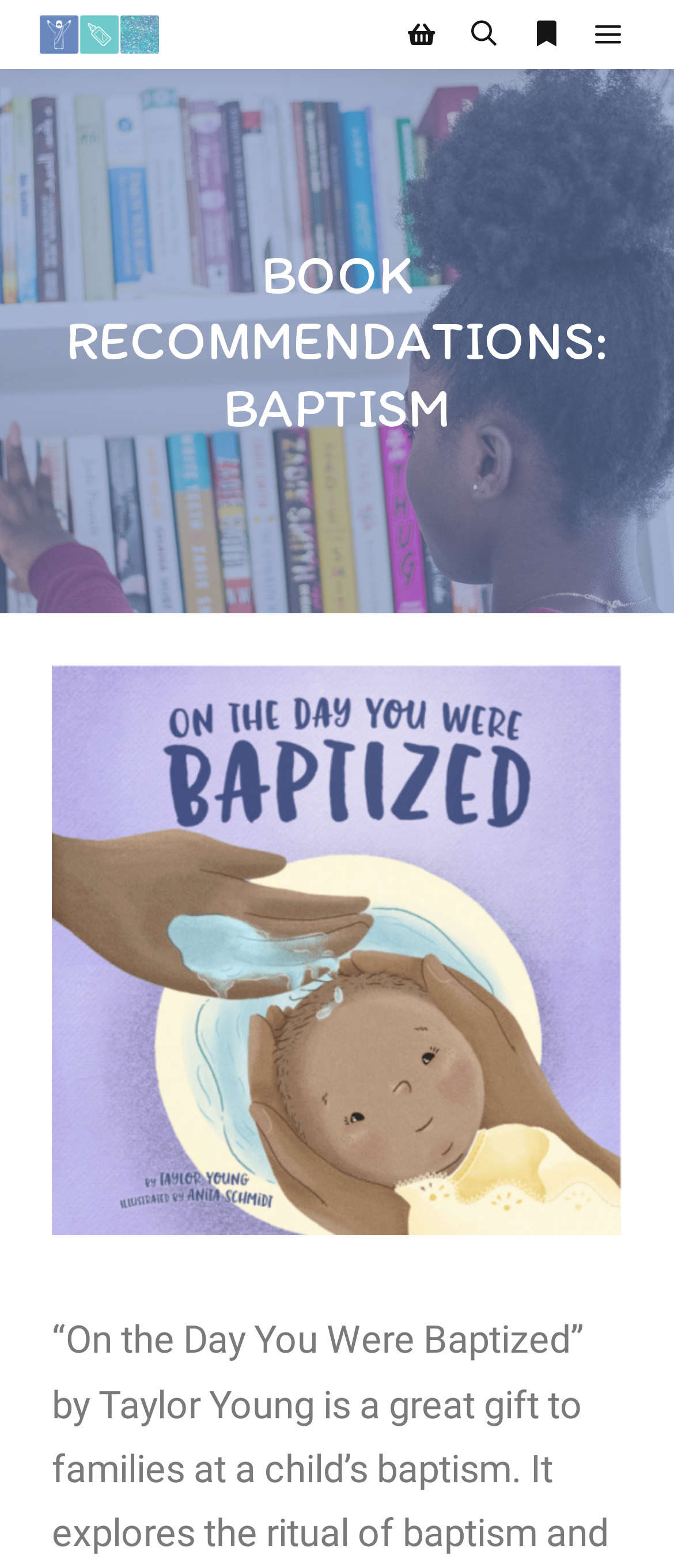How many buttons are at the top of the page?
Refer to the image and provide a concise answer in one word or phrase.

4